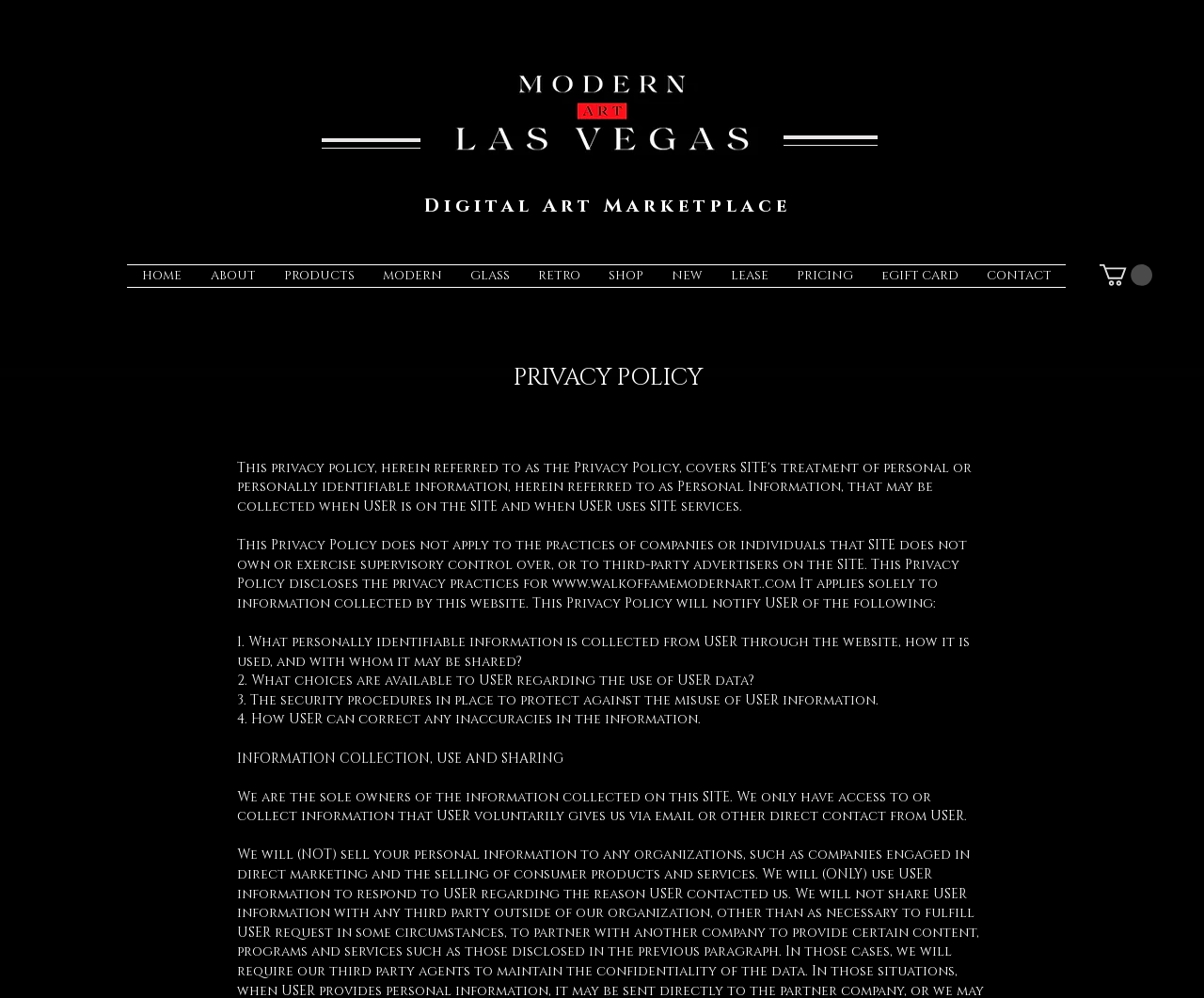Explain the features and main sections of the webpage comprehensively.

The webpage is titled "PRIVACY POLICY" and features a logo of "MODERN ART LAS VEGAS" at the top left corner. Below the logo, there is a heading that reads "Digital Art Marketplace". 

On the top right corner, there is a navigation menu with 12 links: "HOME", "ABOUT", "PRODUCTS", "MODERN", "GLASS", "RETRO", "SHOP", "NEW", "LEASE", "PRICING", "eGIFT CARD", and "CONTACT". 

Below the navigation menu, there is a heading that reads "PRIVACY POLICY". This section contains a lengthy text that explains the website's privacy policy, including what information is collected, how it is used, and with whom it may be shared. The text is divided into sections with headings such as "INFORMATION COLLECTION, USE AND SHARING" and is accompanied by a link to "www.walkoffamemodernart..com". 

At the top right corner, there is a small image, but its content is not specified.